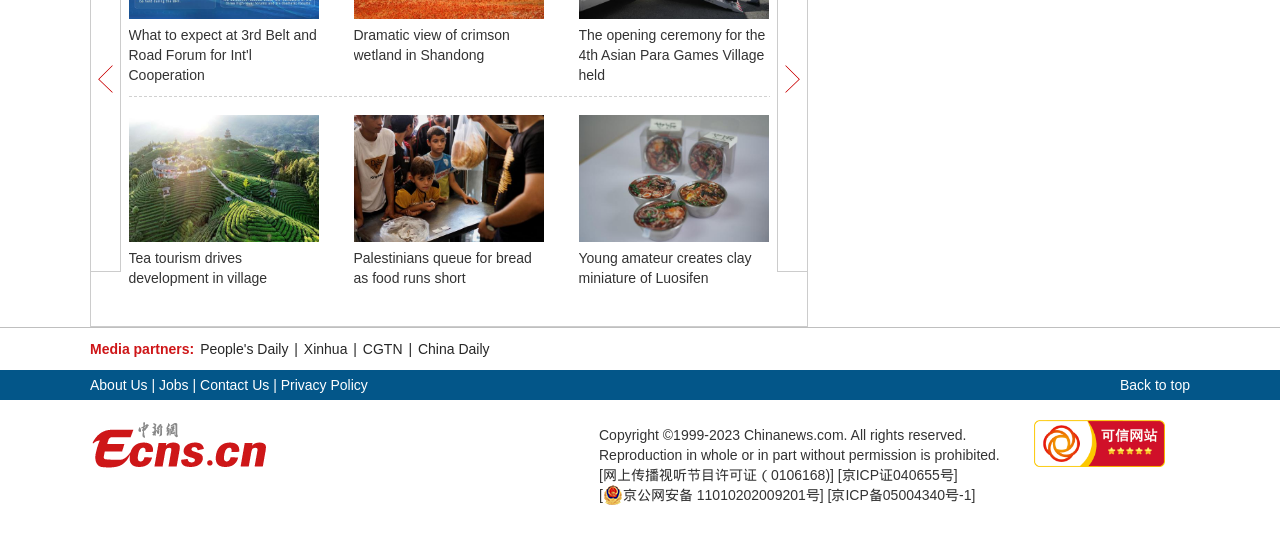Could you indicate the bounding box coordinates of the region to click in order to complete this instruction: "Search for something".

None